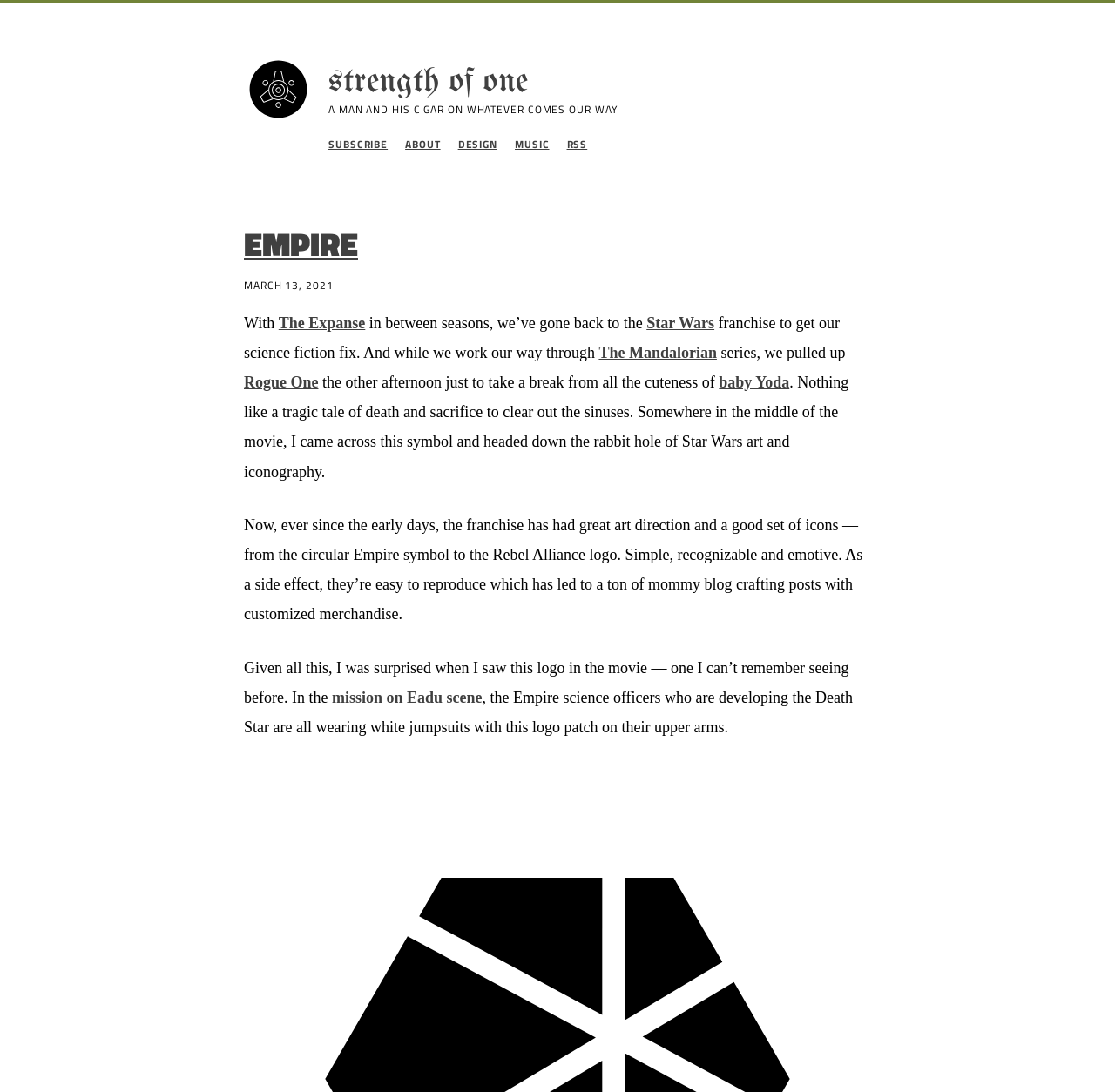Can you find and provide the title of the webpage?

strength of one